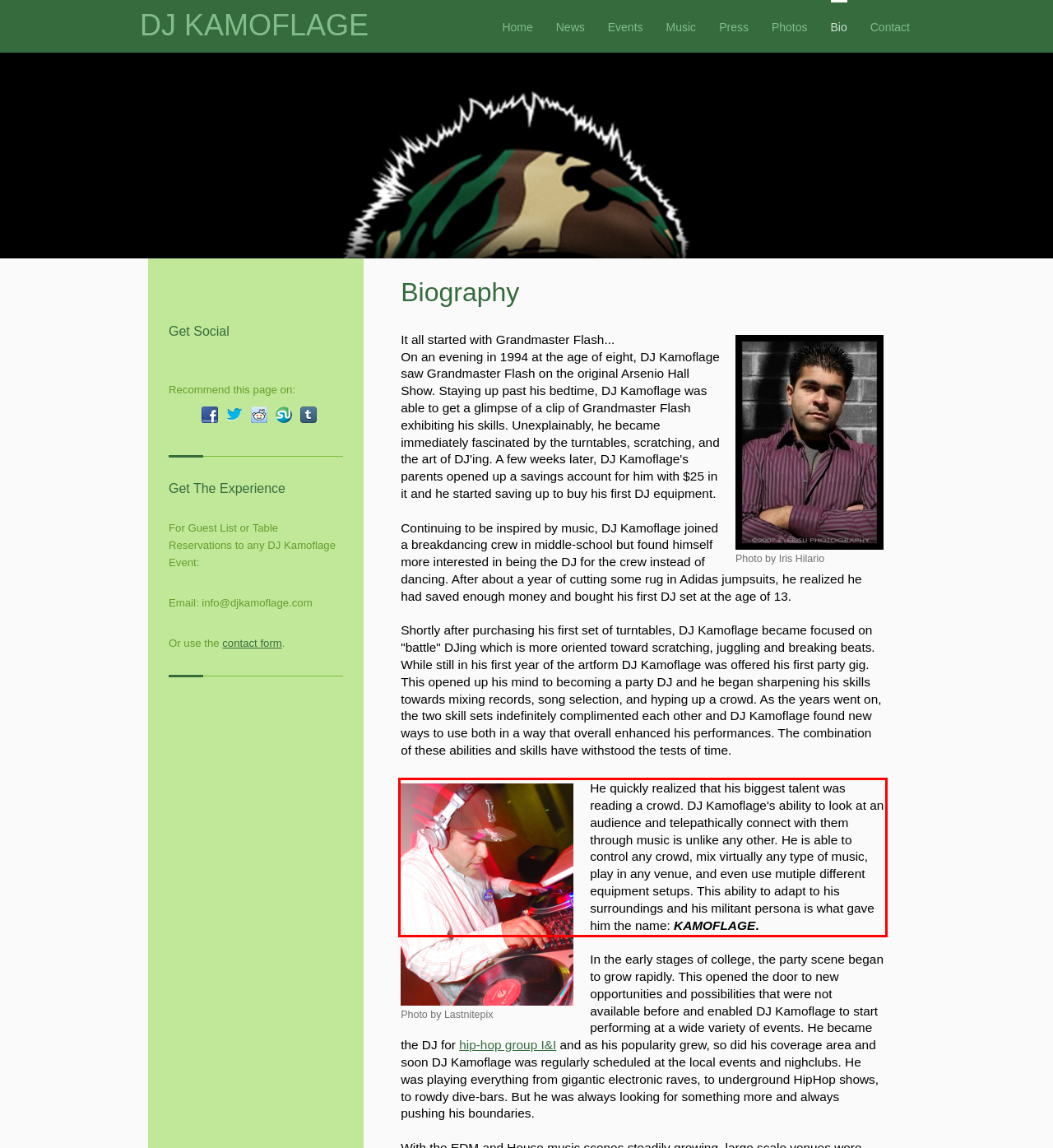Please look at the screenshot provided and find the red bounding box. Extract the text content contained within this bounding box.

He quickly realized that his biggest talent was reading a crowd. DJ Kamoflage's ability to look at an audience and telepathically connect with them through music is unlike any other. He is able to control any crowd, mix virtually any type of music, play in any venue, and even use mutiple different equipment setups. This ability to adapt to his surroundings and his militant persona is what gave him the name: KAMOFLAGE.